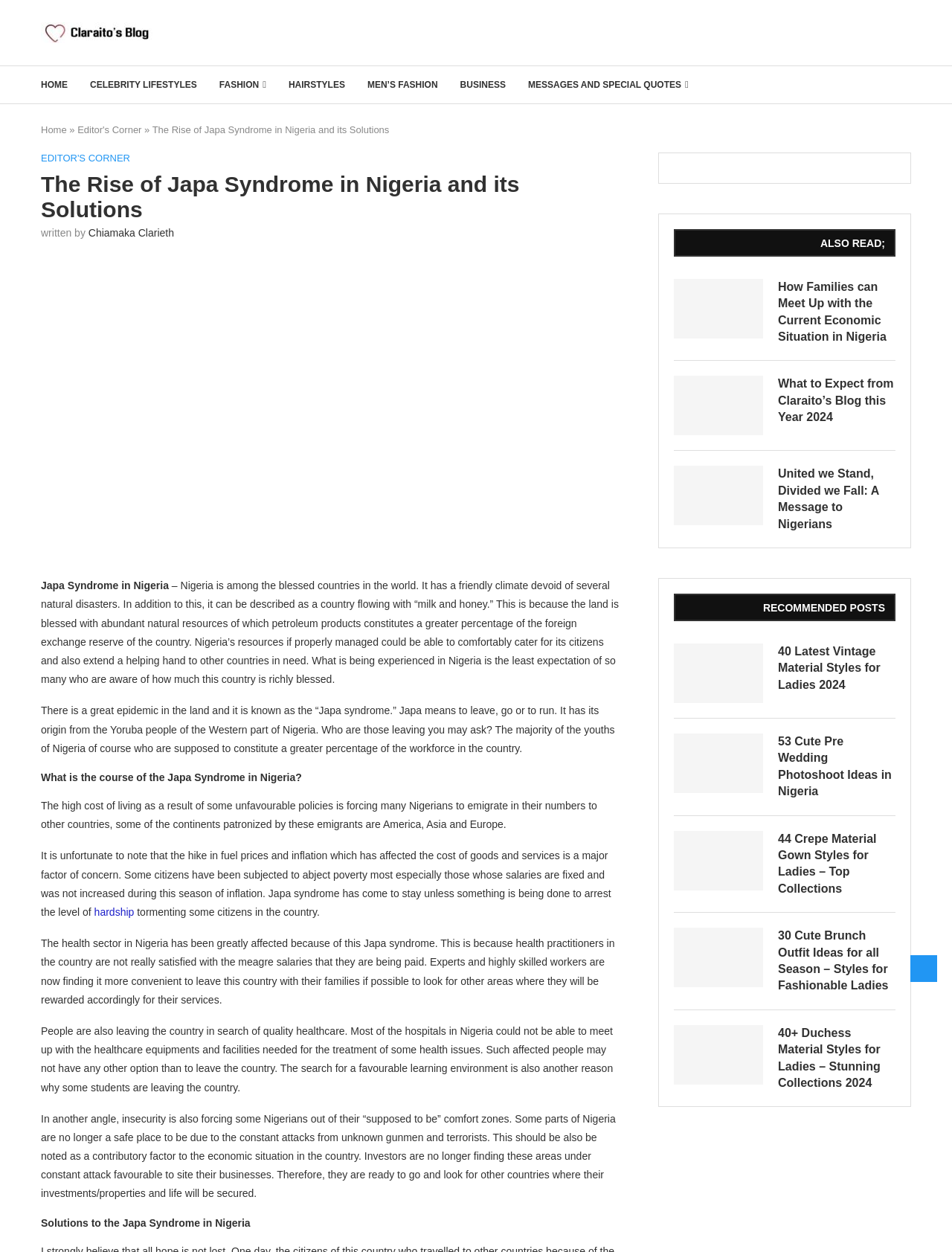Please determine the bounding box coordinates of the element's region to click for the following instruction: "Subscribe for a monthly update".

None